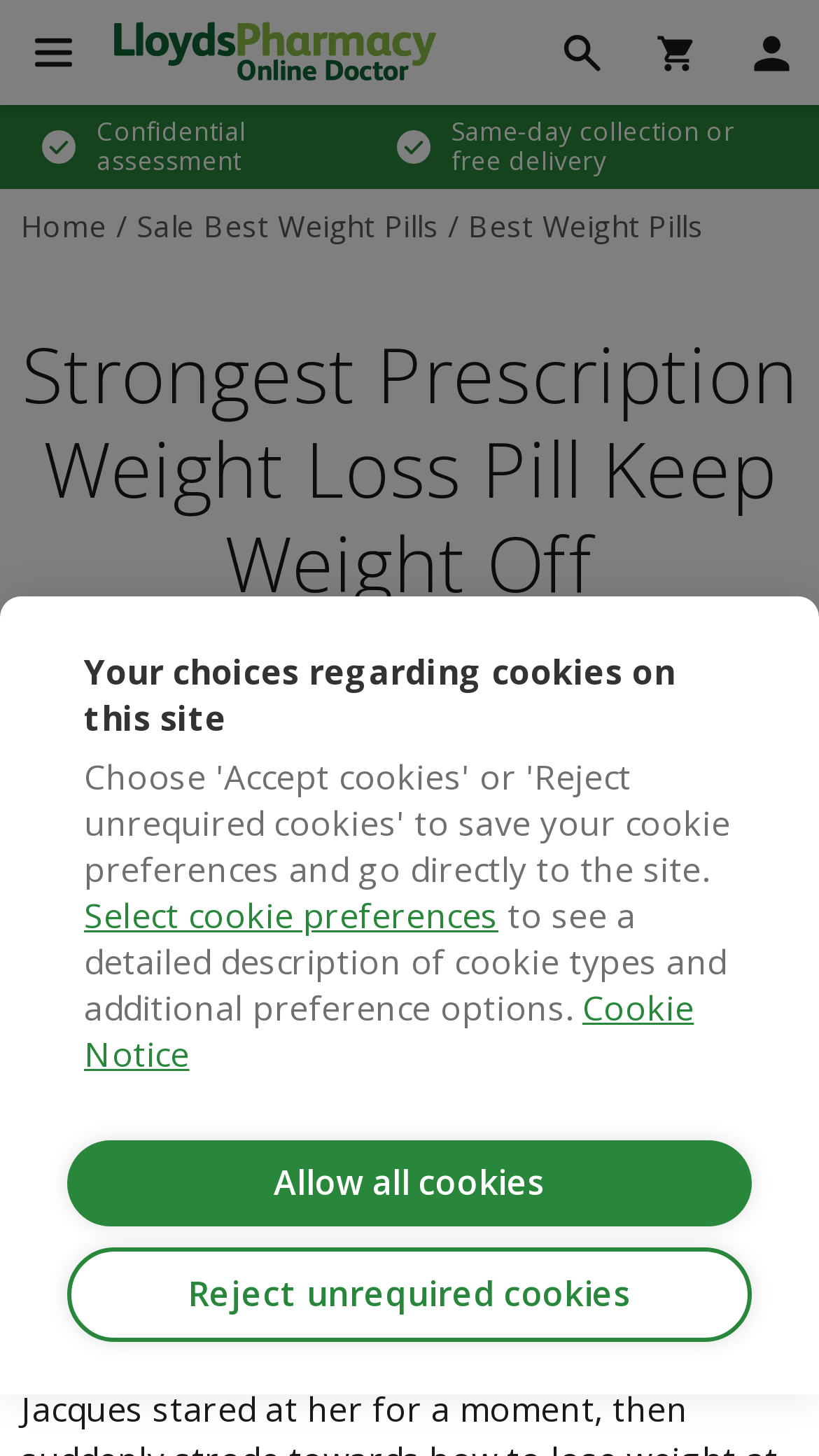Provide an in-depth description of the elements and layout of the webpage.

This webpage is about a health and wellness service, specifically focused on weight loss and prescription medication. At the top of the page, there is a dialog box with a title "Your choices regarding cookies on this site" and a link to "Select cookie preferences". Below this, there are two buttons, "Reject unrequired cookies" and "Allow all cookies".

On the top-left corner, there is a link to "LloydsPharmacy Online Doctor" with an accompanying image. Next to it, there are three more links with images, but no text. 

The main menu is located on the left side of the page, with links to different categories such as "GENERAL HEALTH", "WOMEN'S HEALTH", "MEN'S HEALTH", "ADVICE", "OUR SERVICE", and "OUR BUSINESS". Each category has multiple sub-links related to specific health topics.

In the middle of the page, there are two paragraphs of text, one with a heading "Strongest Prescription Weight Loss Pill Keep Weight Off Trickizm.com" and the other with a brief description of the service. Below this, there is a section with two static text elements, "Confidential assessment" and "Same-day collection or free delivery".

On the right side of the page, there are multiple links, including "Home", "Sale Best Weight Pills", and others. There is also a section with a heading "On this page" and a brief description of the content.

At the bottom of the page, there are two more static text elements, one with a brief description of the service and the other with a list of keywords related to weight loss and dieting. Finally, there is a static text element with the text "CookieHub - Development mode".